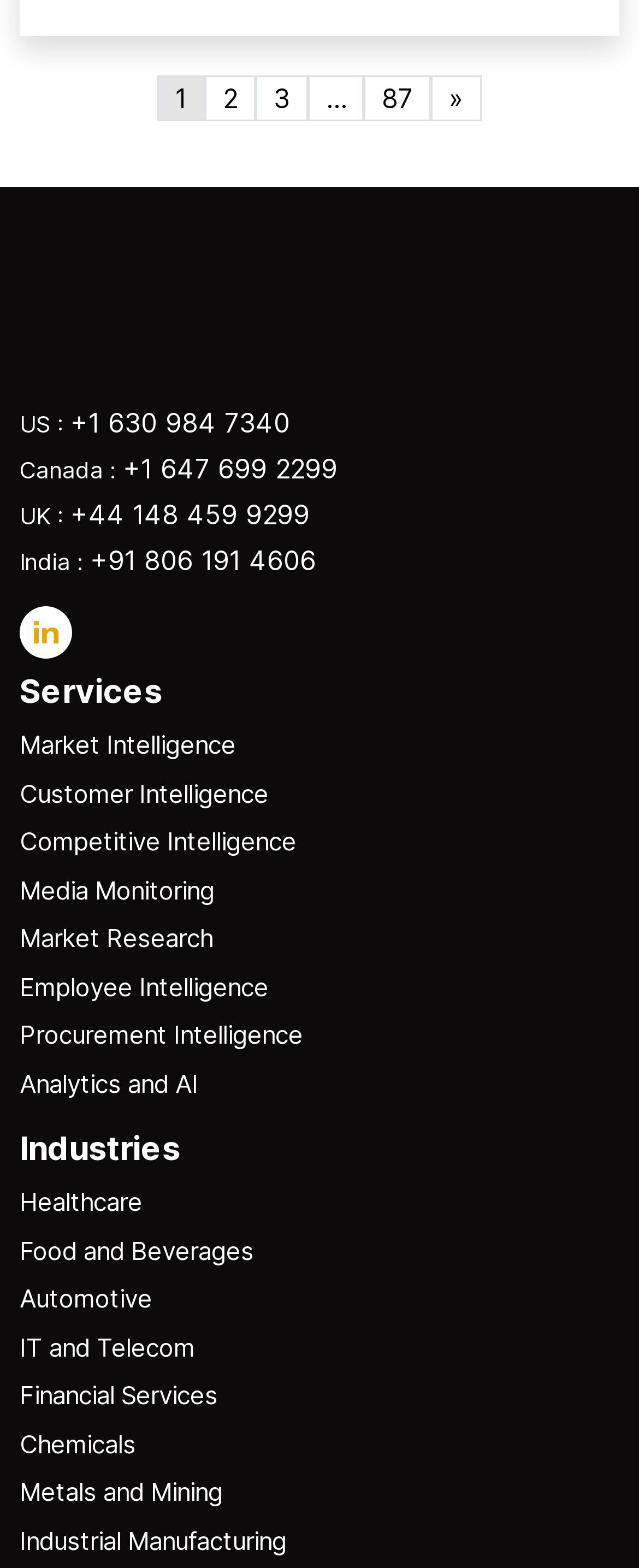Please specify the bounding box coordinates of the region to click in order to perform the following instruction: "explore the Market Intelligence service".

[0.031, 0.465, 0.369, 0.485]